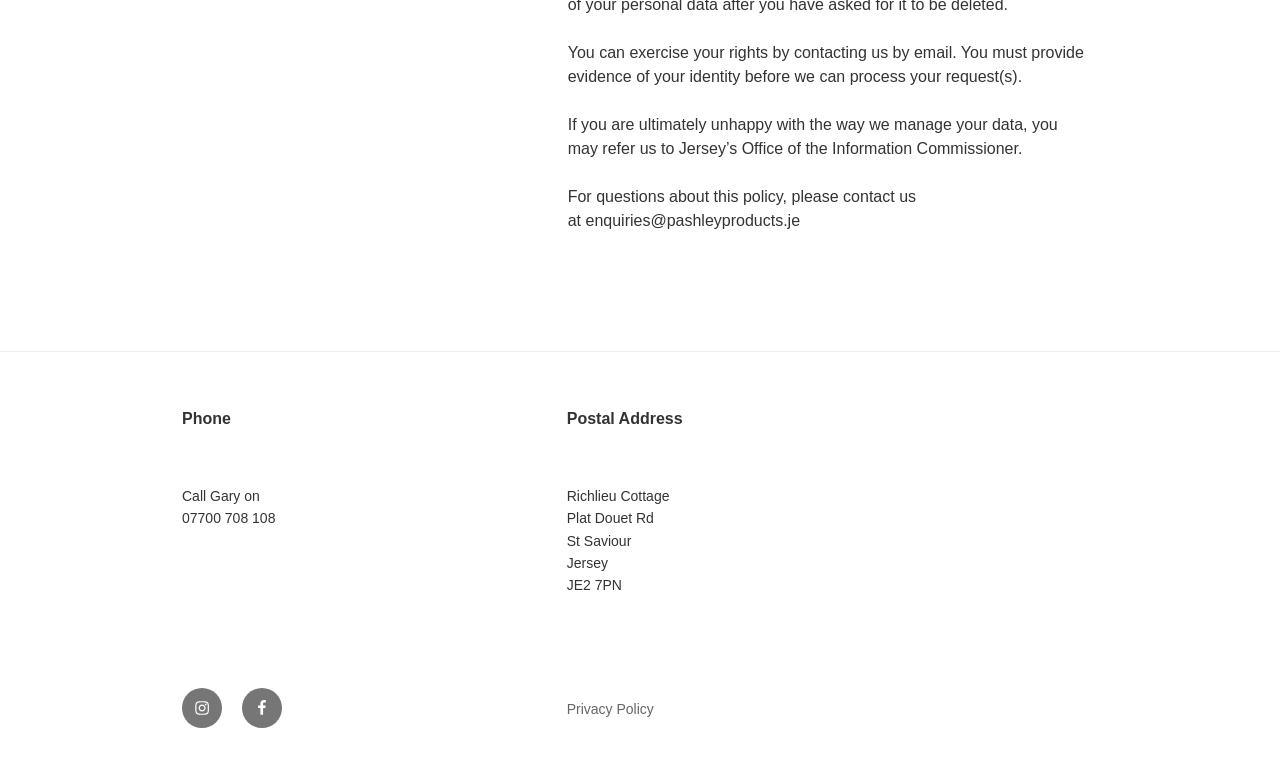Can you give a detailed response to the following question using the information from the image? What is the postal address of Richlieu Cottage?

The postal address of Richlieu Cottage is provided in the footer section of the webpage, under the 'Postal Address' heading, and it includes the street name, town, island, and postal code.